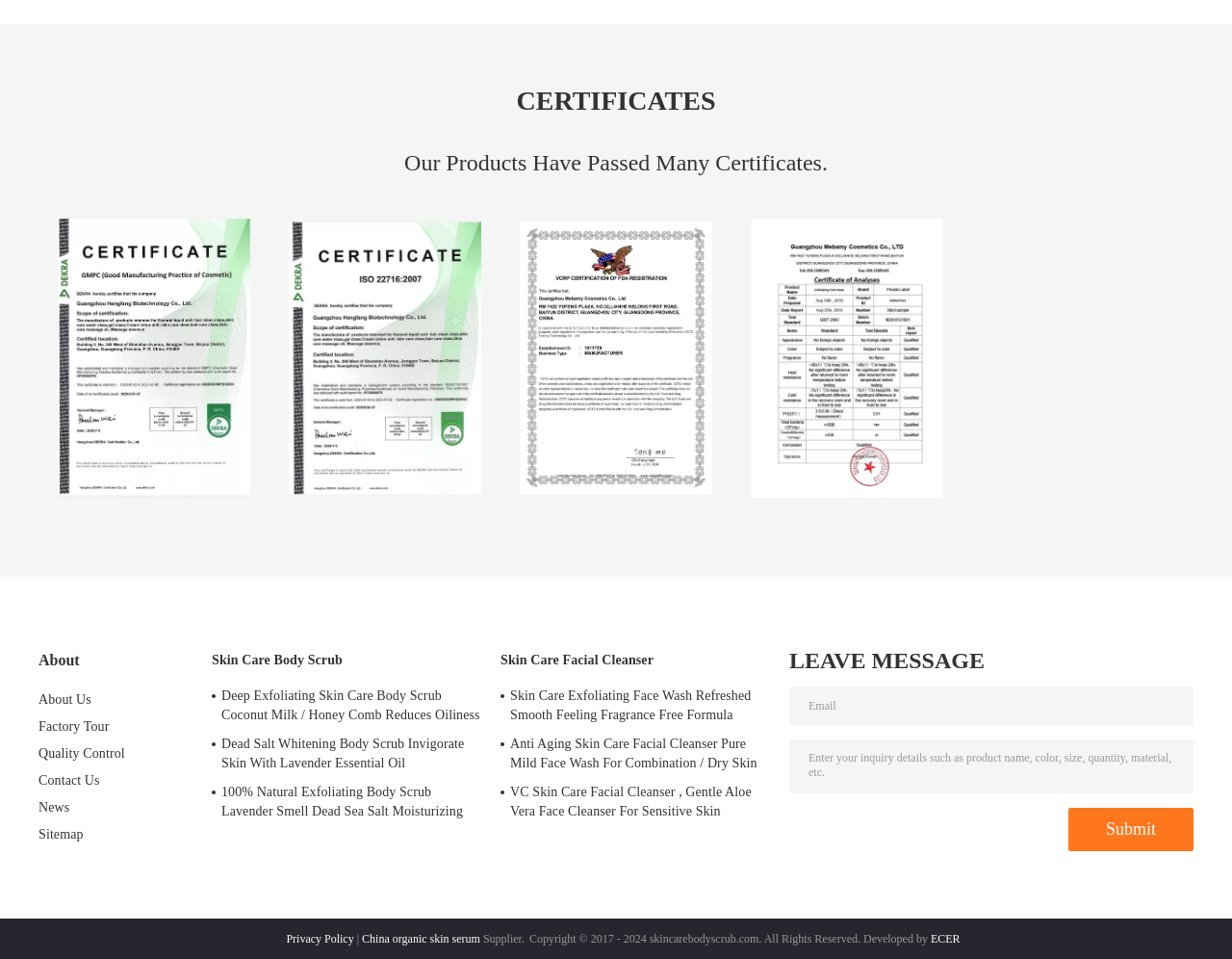Provide the bounding box coordinates of the UI element this sentence describes: "Skin Care Body Scrub".

[0.172, 0.677, 0.406, 0.7]